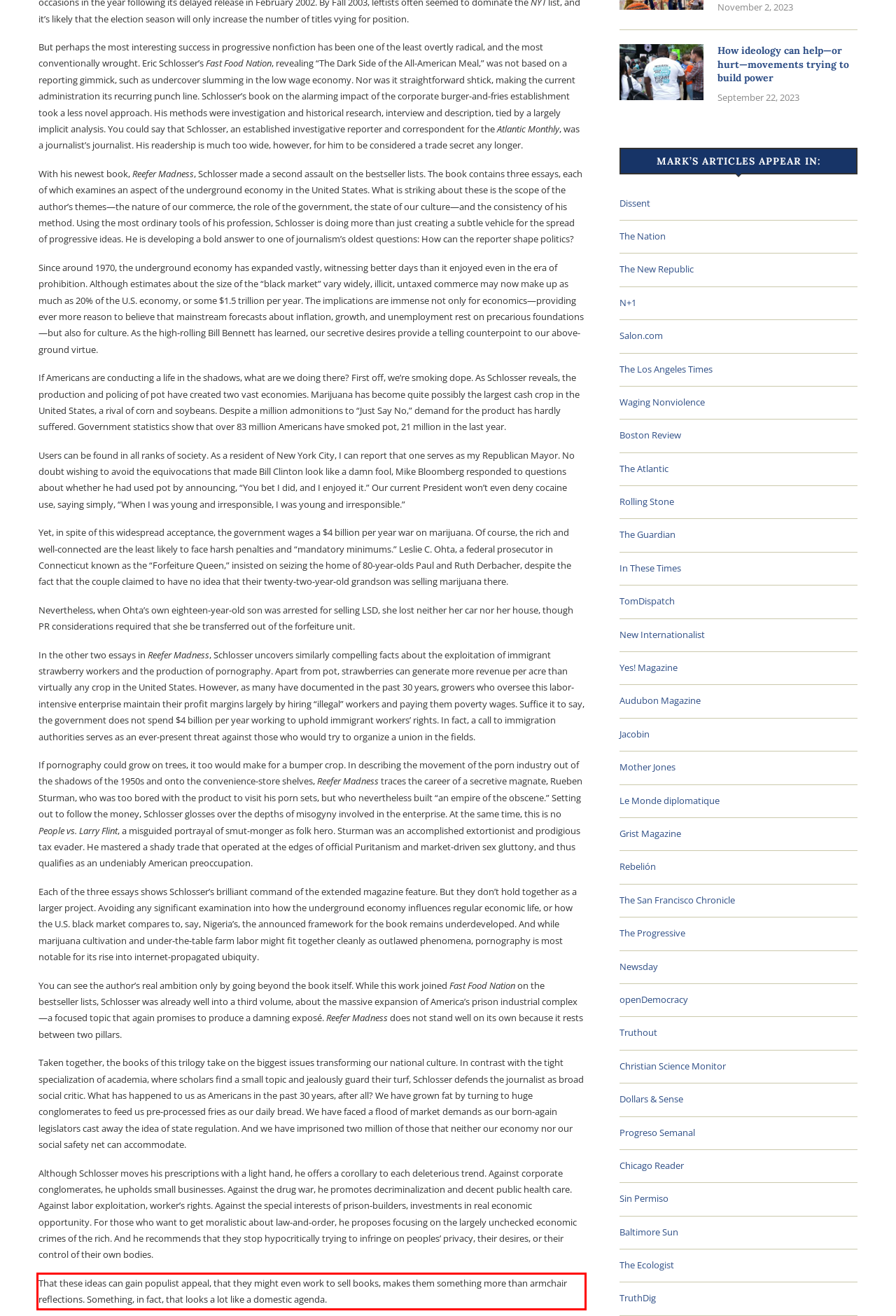Look at the webpage screenshot and recognize the text inside the red bounding box.

That these ideas can gain populist appeal, that they might even work to sell books, makes them something more than armchair reflections. Something, in fact, that looks a lot like a domestic agenda.